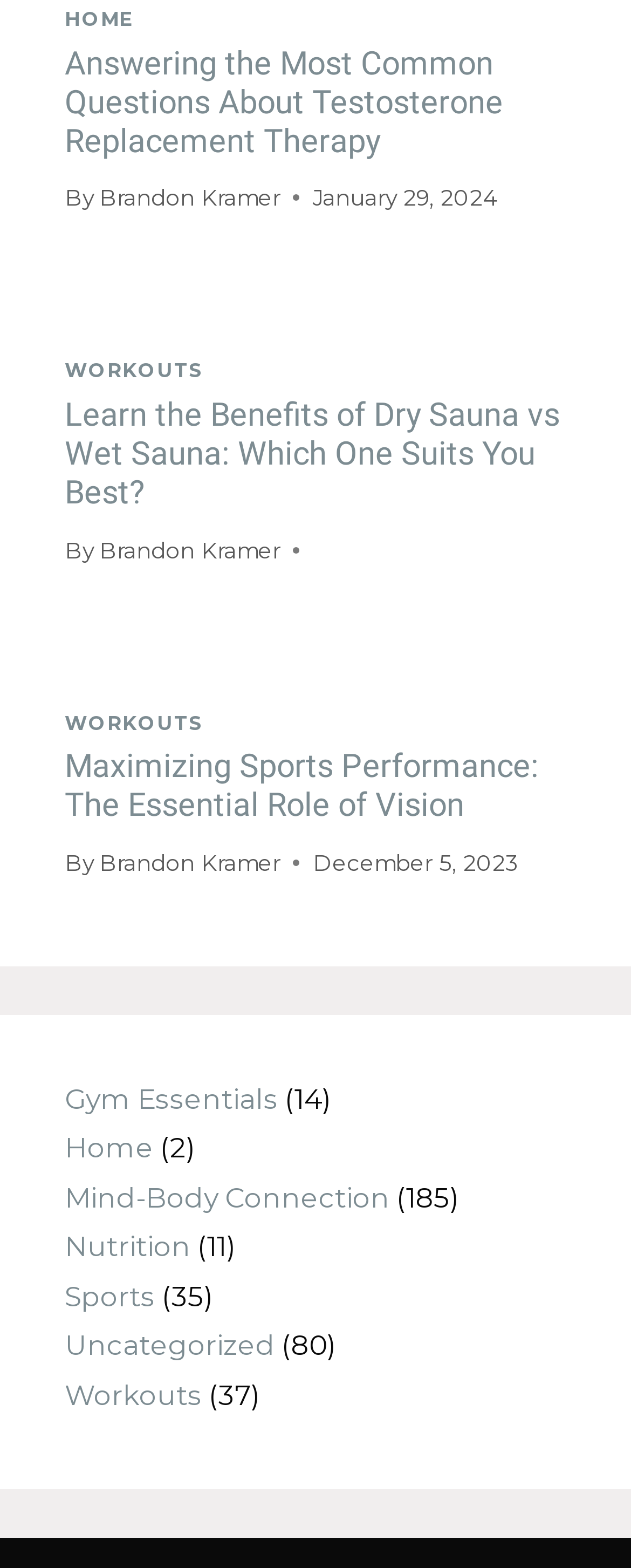Please give a short response to the question using one word or a phrase:
How many categories are listed at the bottom of the webpage?

7